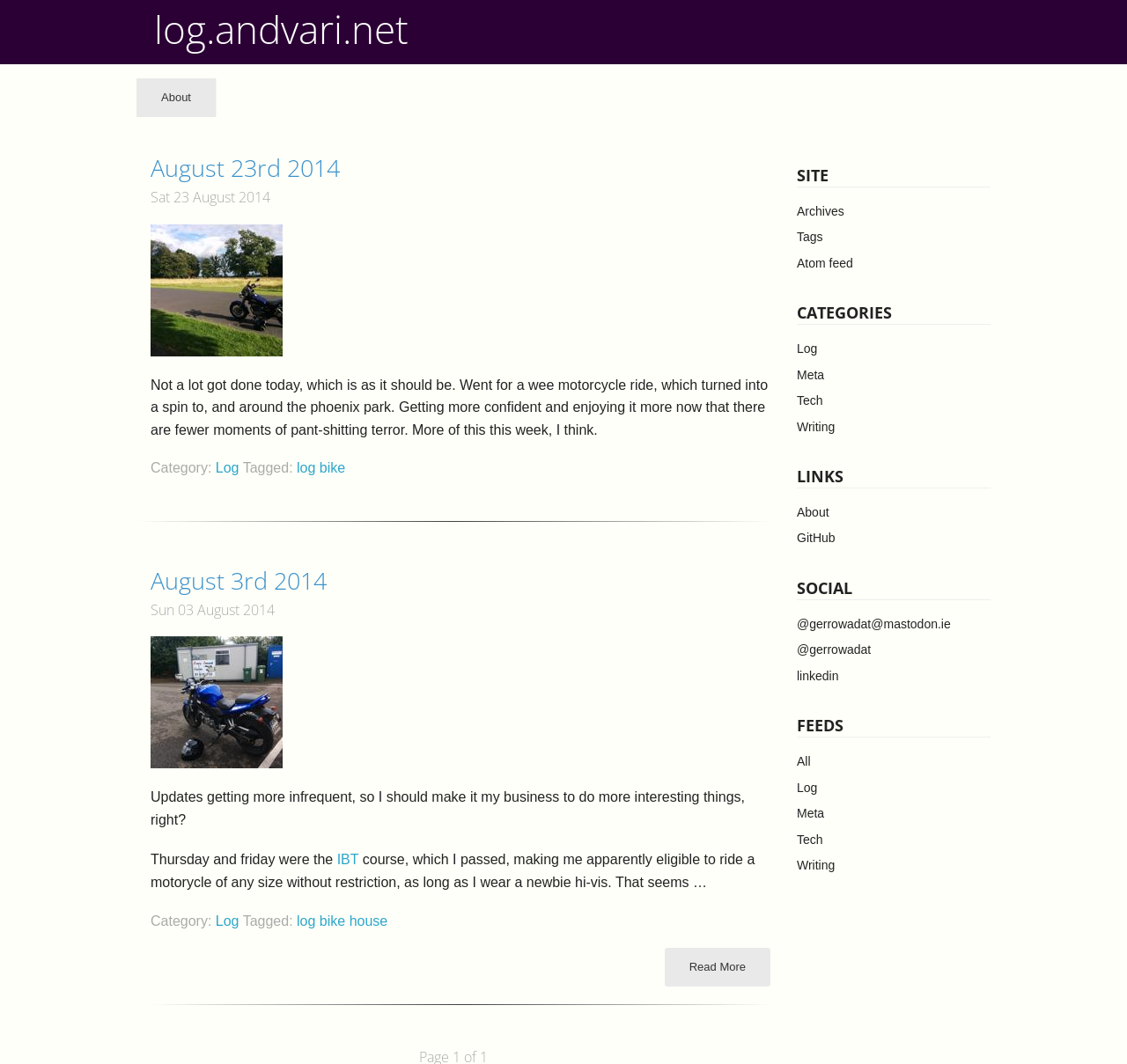Locate the bounding box coordinates of the element I should click to achieve the following instruction: "view the image 'Nyowm'".

[0.134, 0.211, 0.251, 0.335]